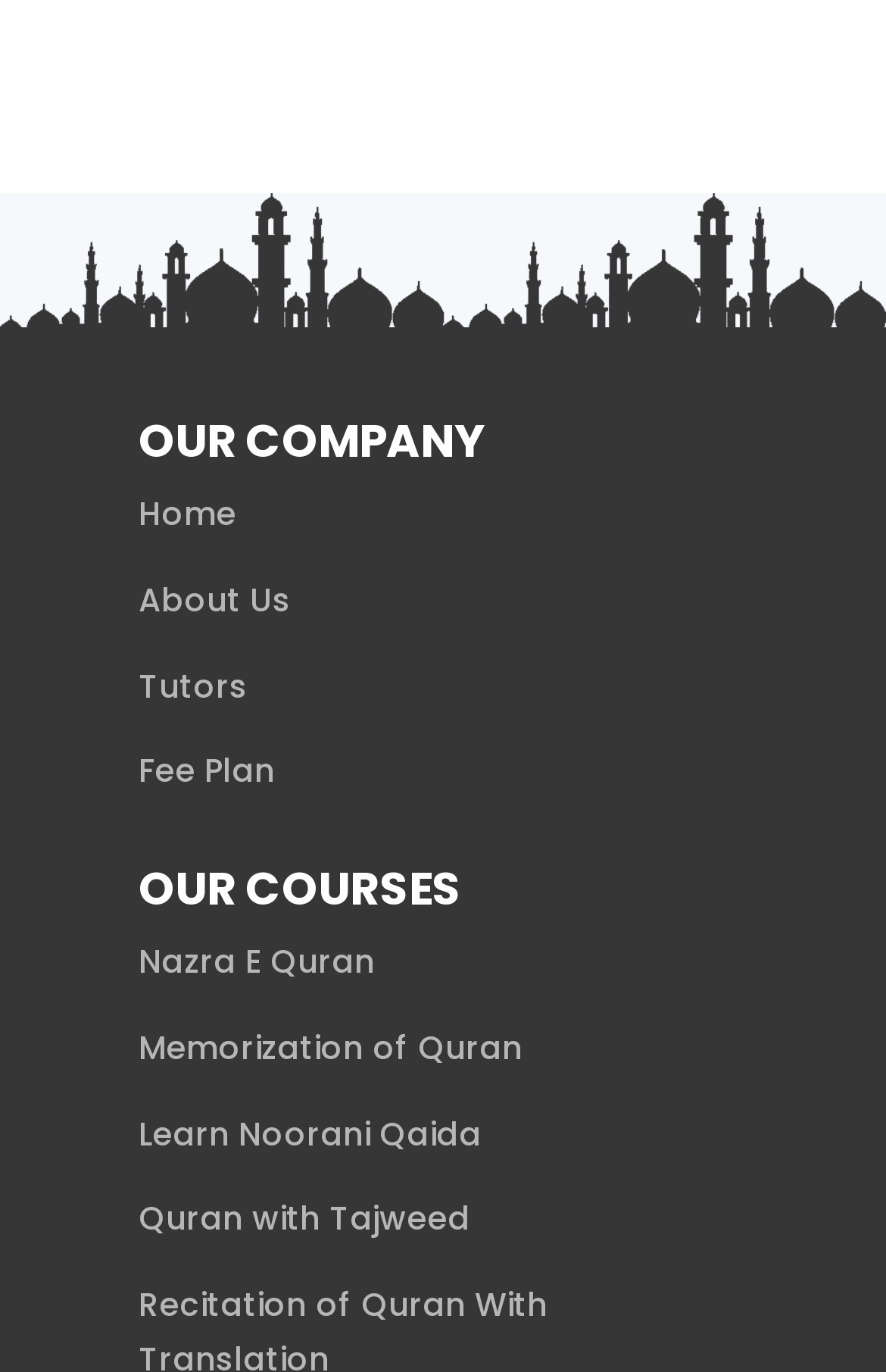What is the first course listed?
Based on the screenshot, provide your answer in one word or phrase.

Nazra E Quran